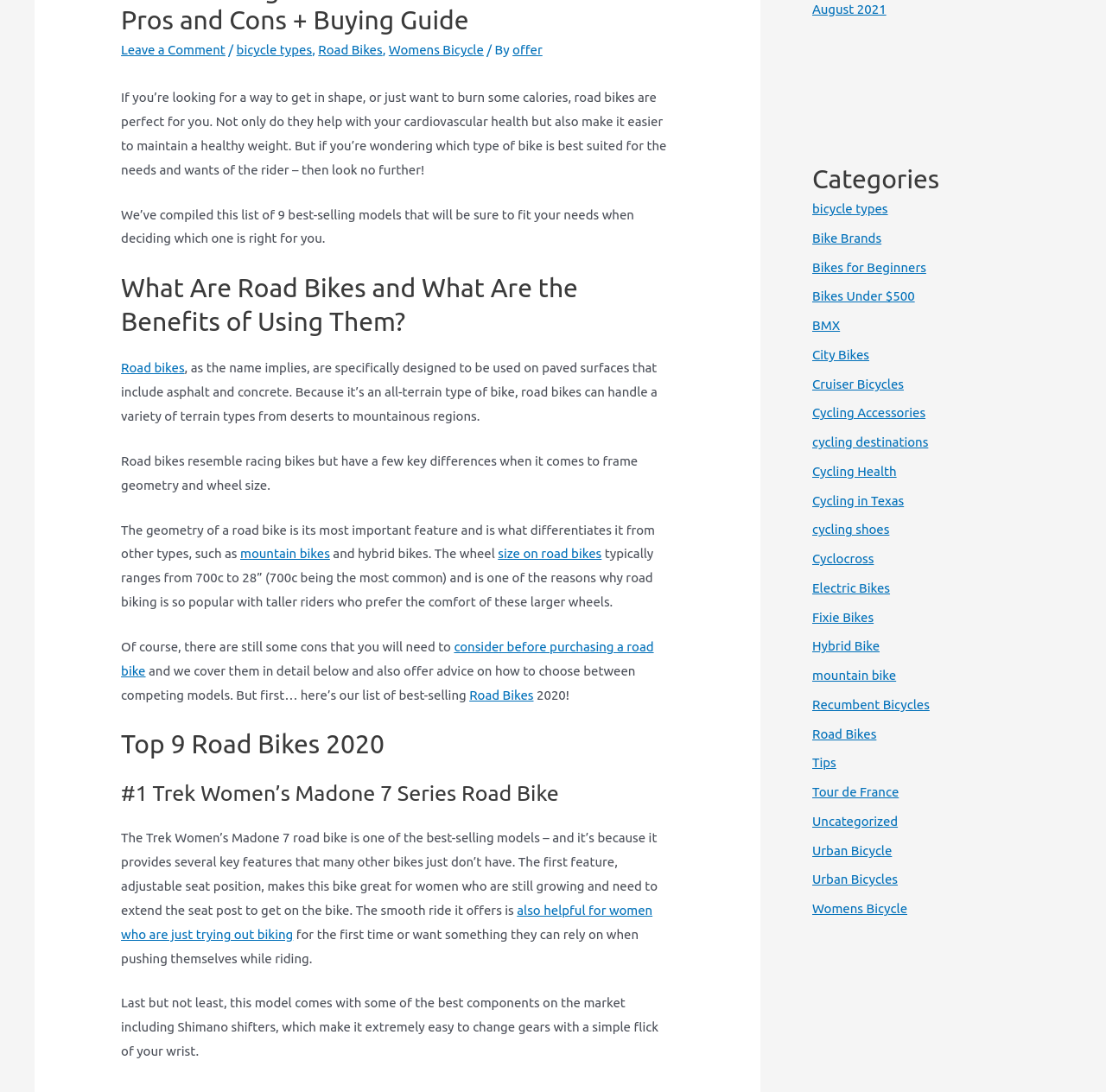Based on the element description "Tips", predict the bounding box coordinates of the UI element.

[0.734, 0.692, 0.756, 0.705]